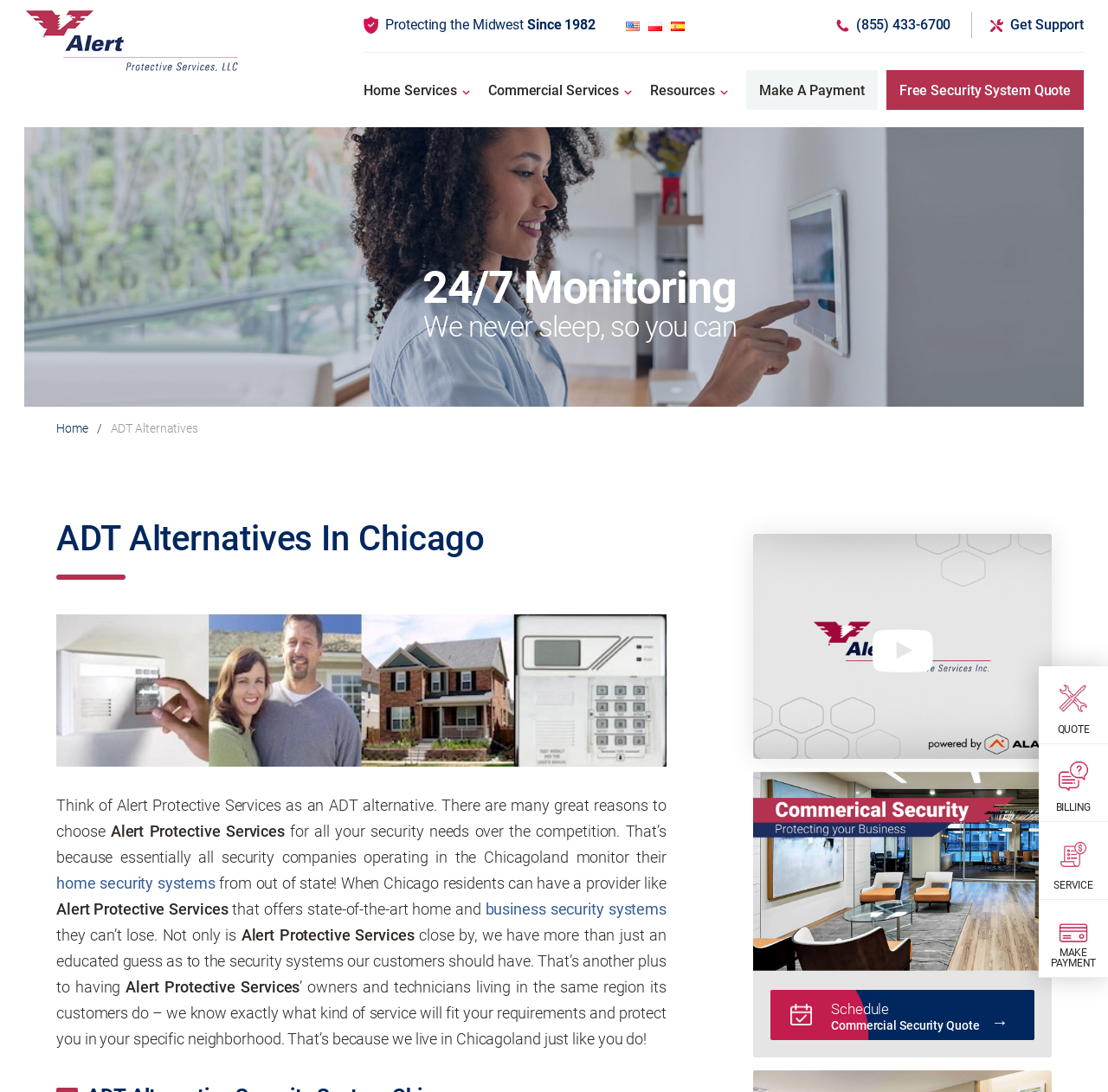From the webpage screenshot, predict the bounding box coordinates (top-left x, top-left y, bottom-right x, bottom-right y) for the UI element described here: Free Security System Quote

[0.8, 0.064, 0.978, 0.101]